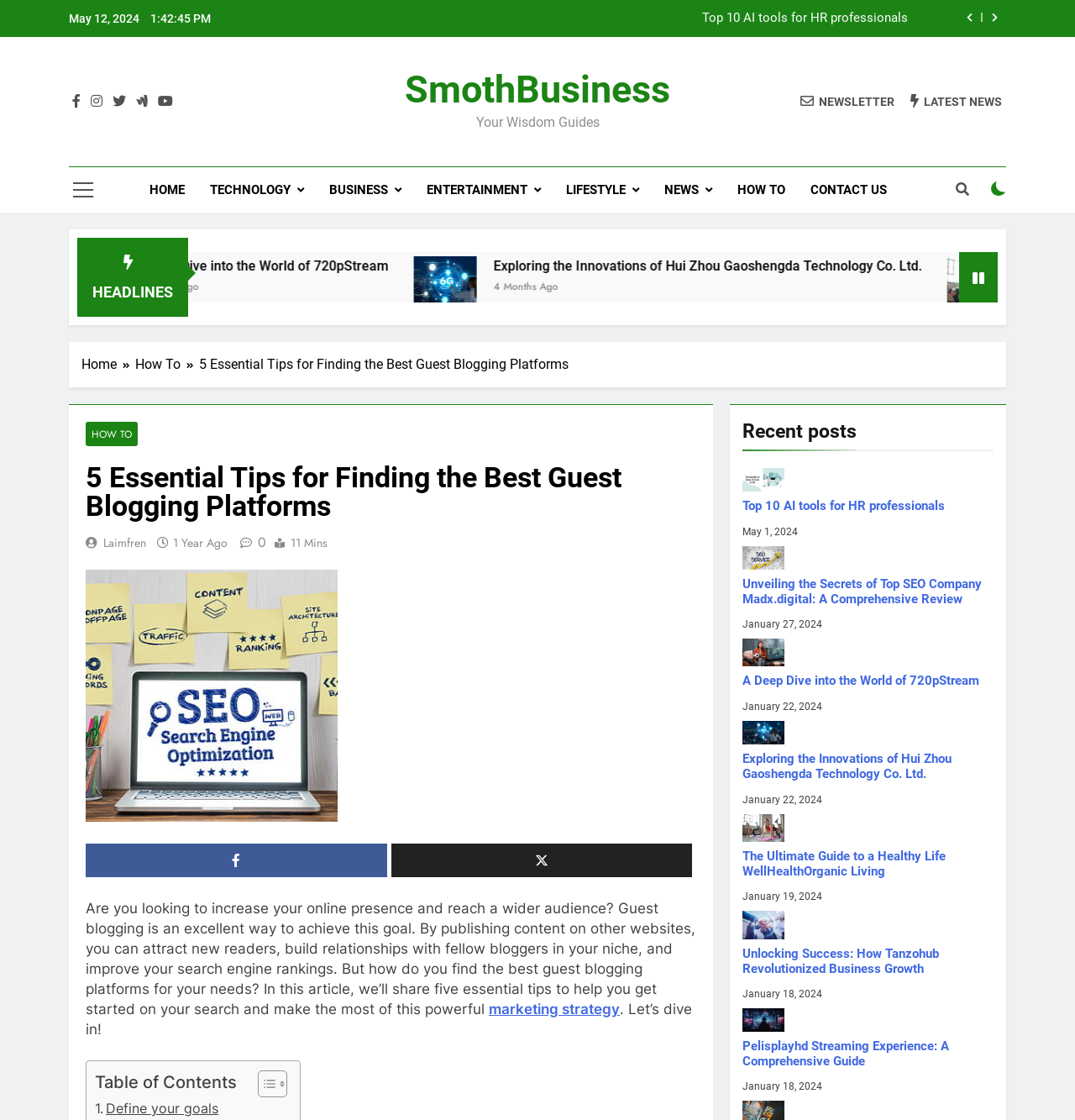Identify the bounding box for the element characterized by the following description: "marketing strategy".

[0.455, 0.893, 0.577, 0.908]